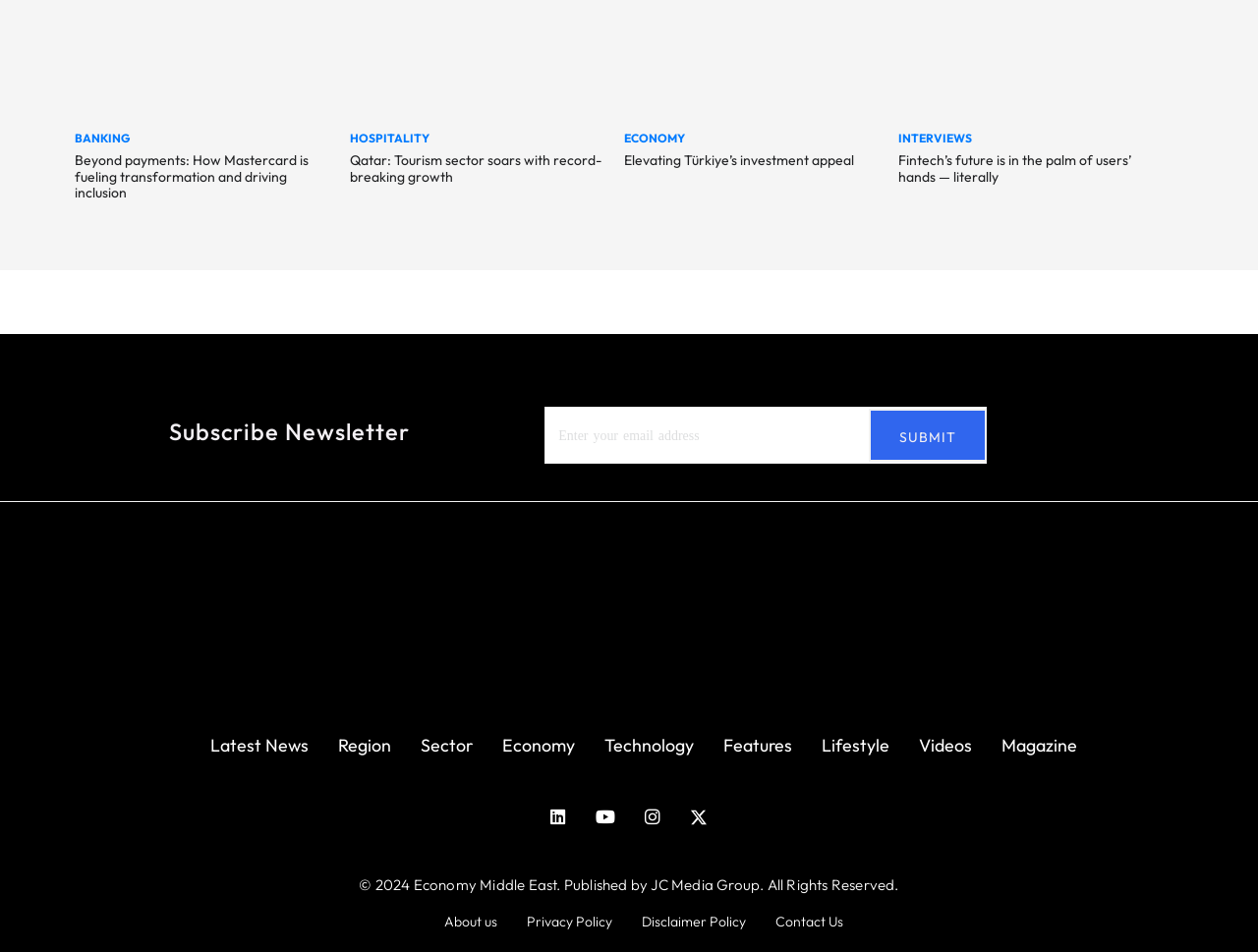Answer the question below using just one word or a short phrase: 
What is the purpose of the form?

Subscribe to newsletter